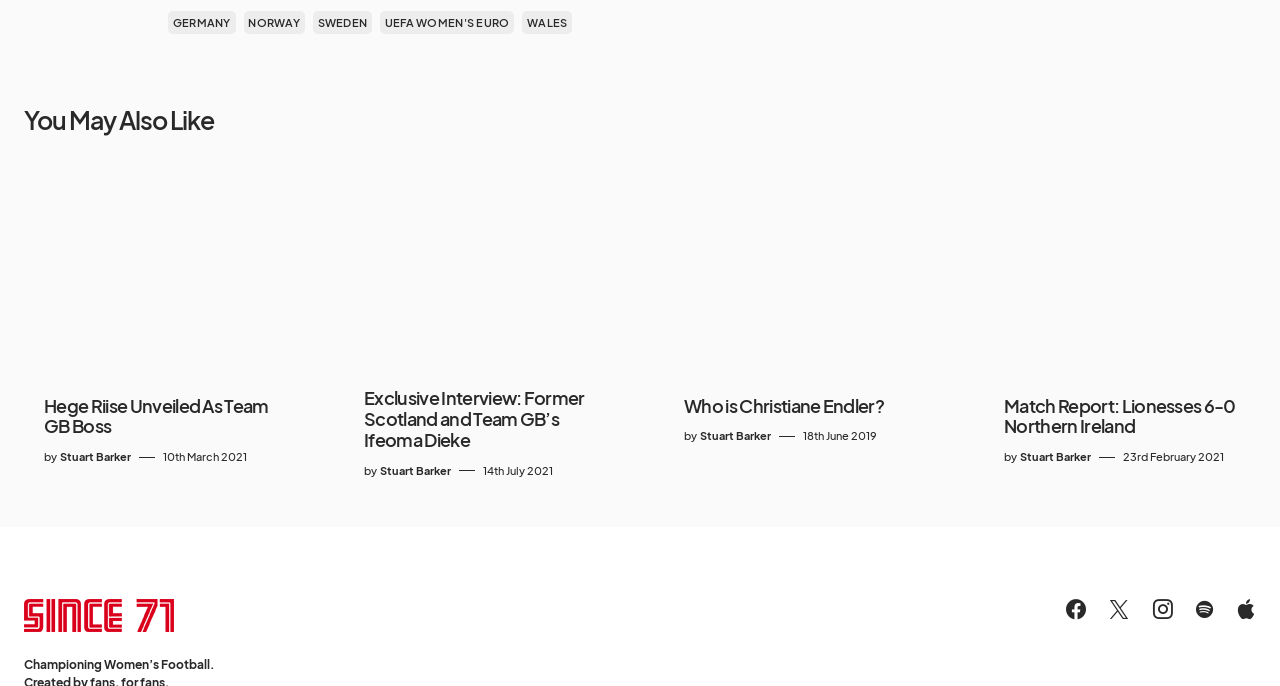Provide a brief response to the question using a single word or phrase: 
What is the name of the author who wrote multiple articles on this webpage?

Stuart Barker